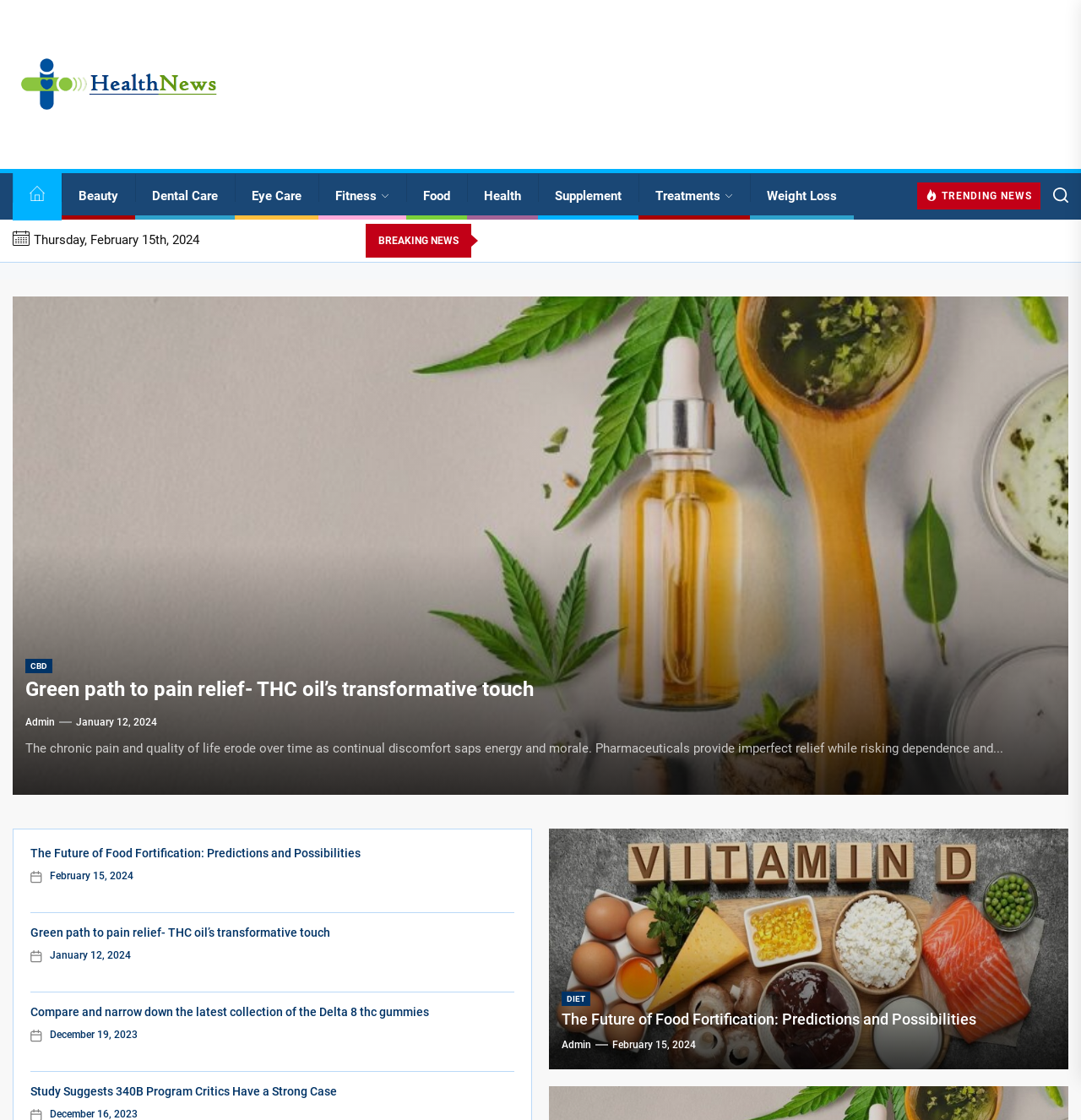How many navigation links are there in the horizontal navigation bar?
Give a single word or phrase as your answer by examining the image.

10